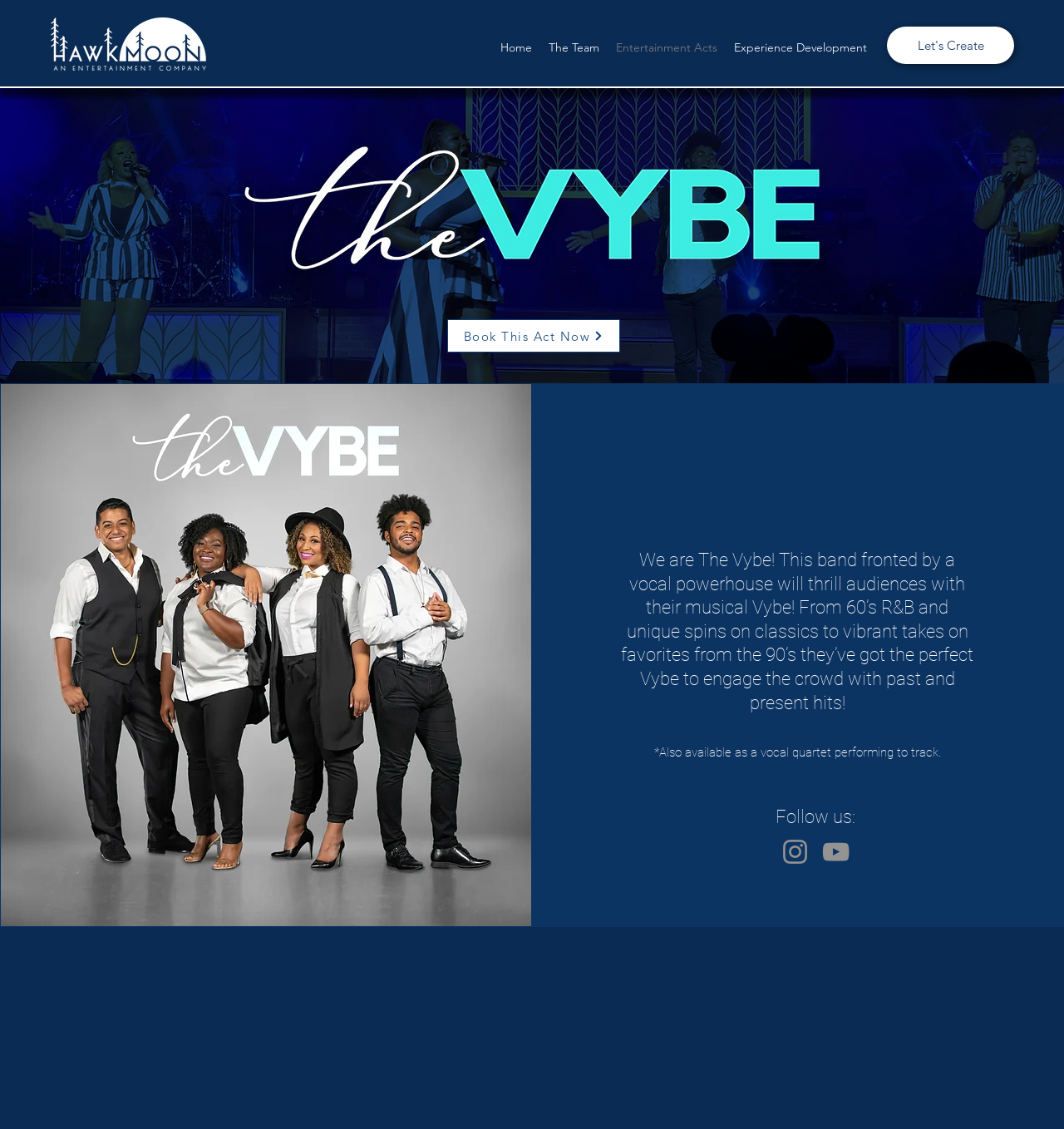Provide an in-depth caption for the contents of the webpage.

The webpage is about "The Vybe" and "Hawkmoon". At the top left, there is a Hawkmoon header image. Below it, a navigation menu with five links is situated: "Home", "The Team", "Entertainment Acts", "Experience Development", and they are aligned horizontally. 

To the right of the navigation menu, a "Let's Create" link is placed. Above this link, there is a Vybe-Header image that spans the entire width of the page. Below the "Let's Create" link, there is a large image of The Vybe Transparent. 

On the right side of the page, a "Book This Act Now" link is positioned above an image of The Vybe 2. Below this image, a heading describes The Vybe as a band that will thrill audiences with their musical Vybe, playing a range of hits from the 60's to the 90's. 

Further down, a "Follow us:" heading is situated above a social bar with two links: "Instagram" and "YouTube", each accompanied by its respective icon.